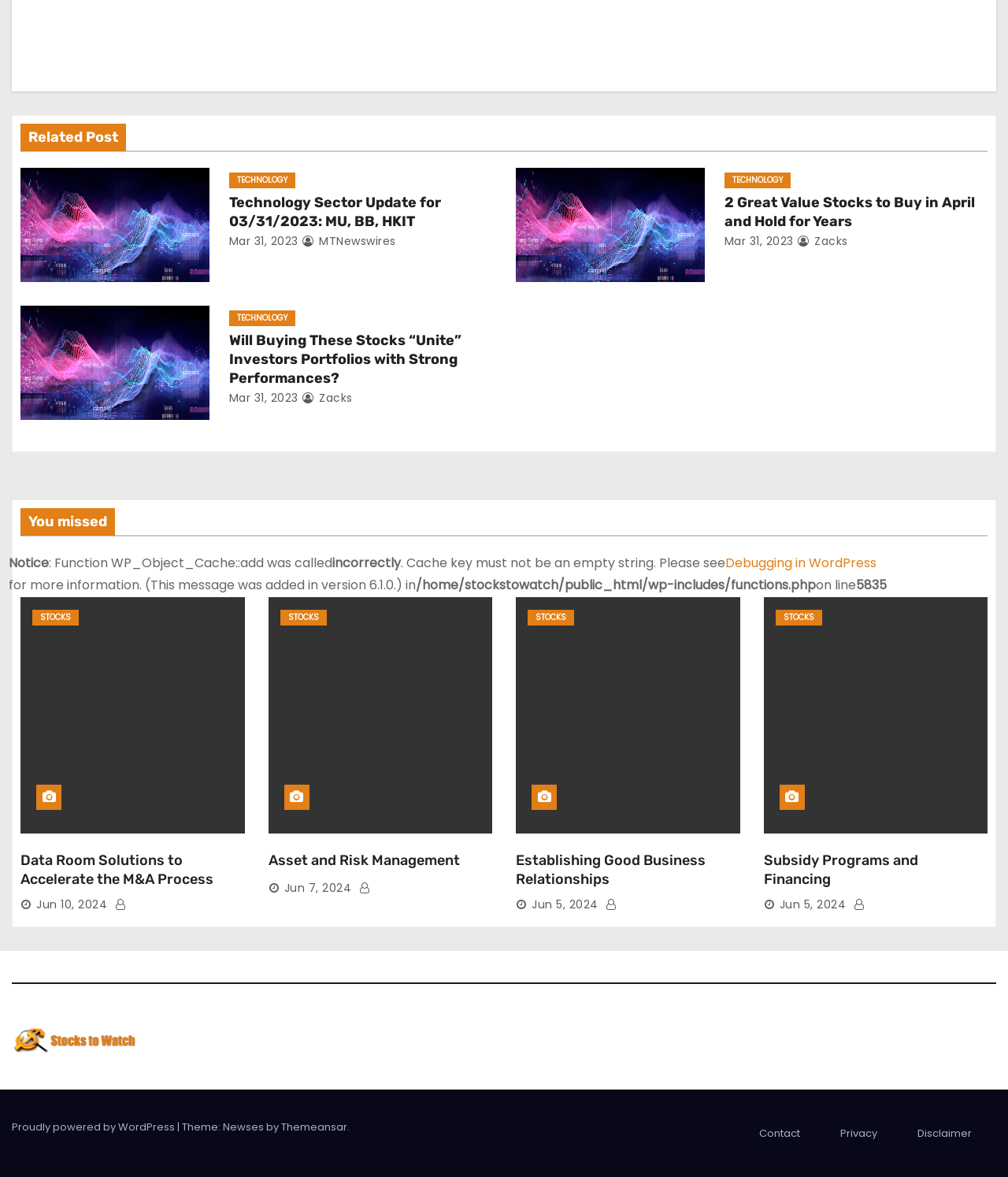Determine the bounding box coordinates for the region that must be clicked to execute the following instruction: "Check 'Contact'".

[0.741, 0.942, 0.806, 0.983]